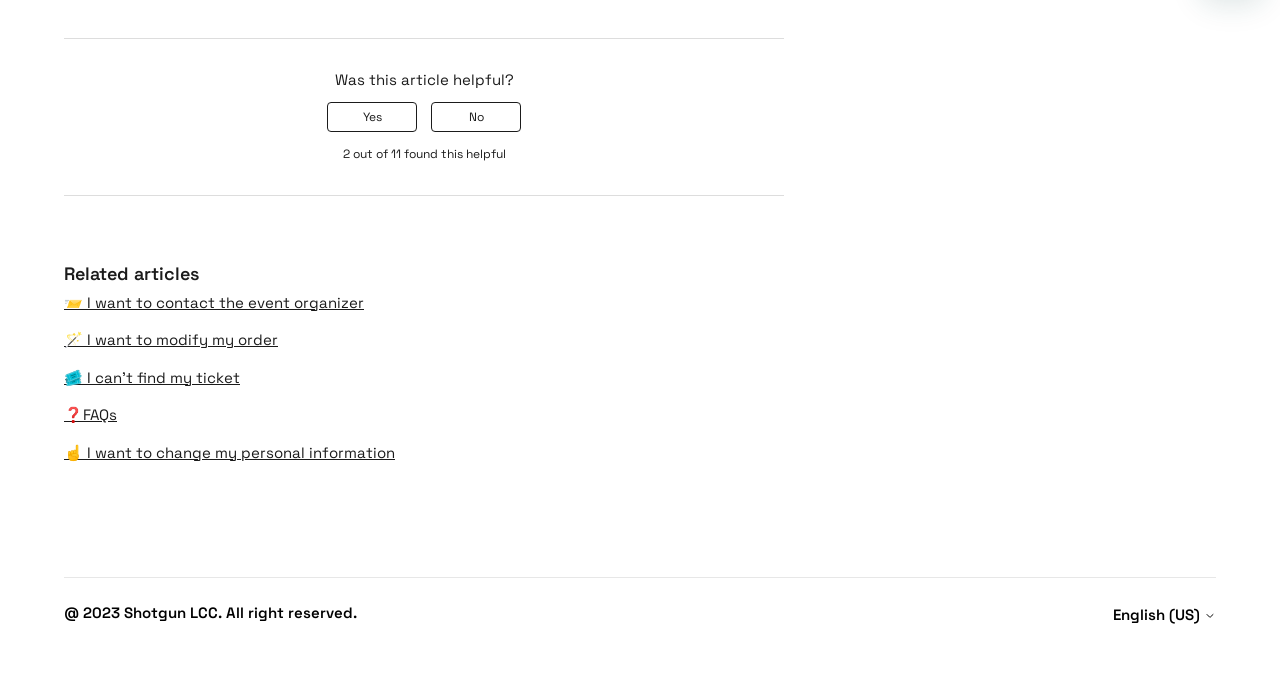Find the bounding box coordinates of the clickable region needed to perform the following instruction: "Rate this article as not helpful". The coordinates should be provided as four float numbers between 0 and 1, i.e., [left, top, right, bottom].

[0.337, 0.15, 0.407, 0.194]